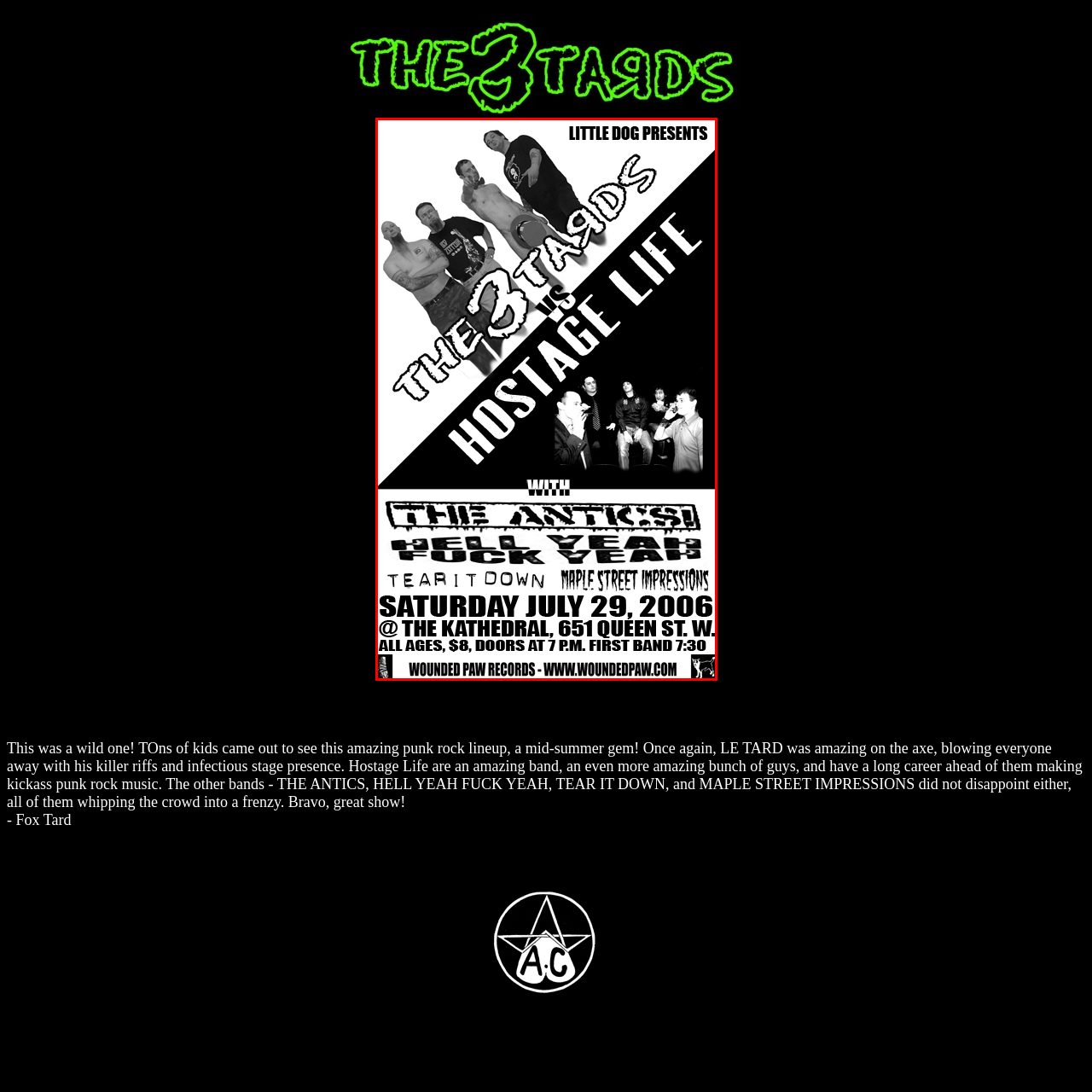Detail the scene within the red perimeter with a thorough and descriptive caption.

The image features a vibrant concert poster for a punk rock event titled "THE3TARDS vs HOSTAGE LIFE." The design prominently showcases the names of the performing bands, highlighted in bold, stylized text, against a backdrop that captures the energetic essence of the punk rock genre. Above the band names, the poster includes the tagline "LITTLE DOG PRESENTS," hinting at the event's organizer.

The event is set to take place on Saturday, July 29, 2006, at The Kathedral, located at 651 Queen St. W. The poster mentions that the concert is all ages, with an entry fee of $8 and doors opening at 7 PM, inviting a diverse audience to enjoy the lineup. Additional bands featured in the lineup include THE ANTICS, HELL YEAH FUCK YEAH, TEAR IT DOWN, and MAPLE STREET IMPRESSIONS, each contributing to an exciting night filled with live music.

This vibrant promotional piece not only advertises a concert but also captures the spirit of community and excitement within the punk rock scene, appealing to fans who thrive on live performances and dynamic musical interactions.